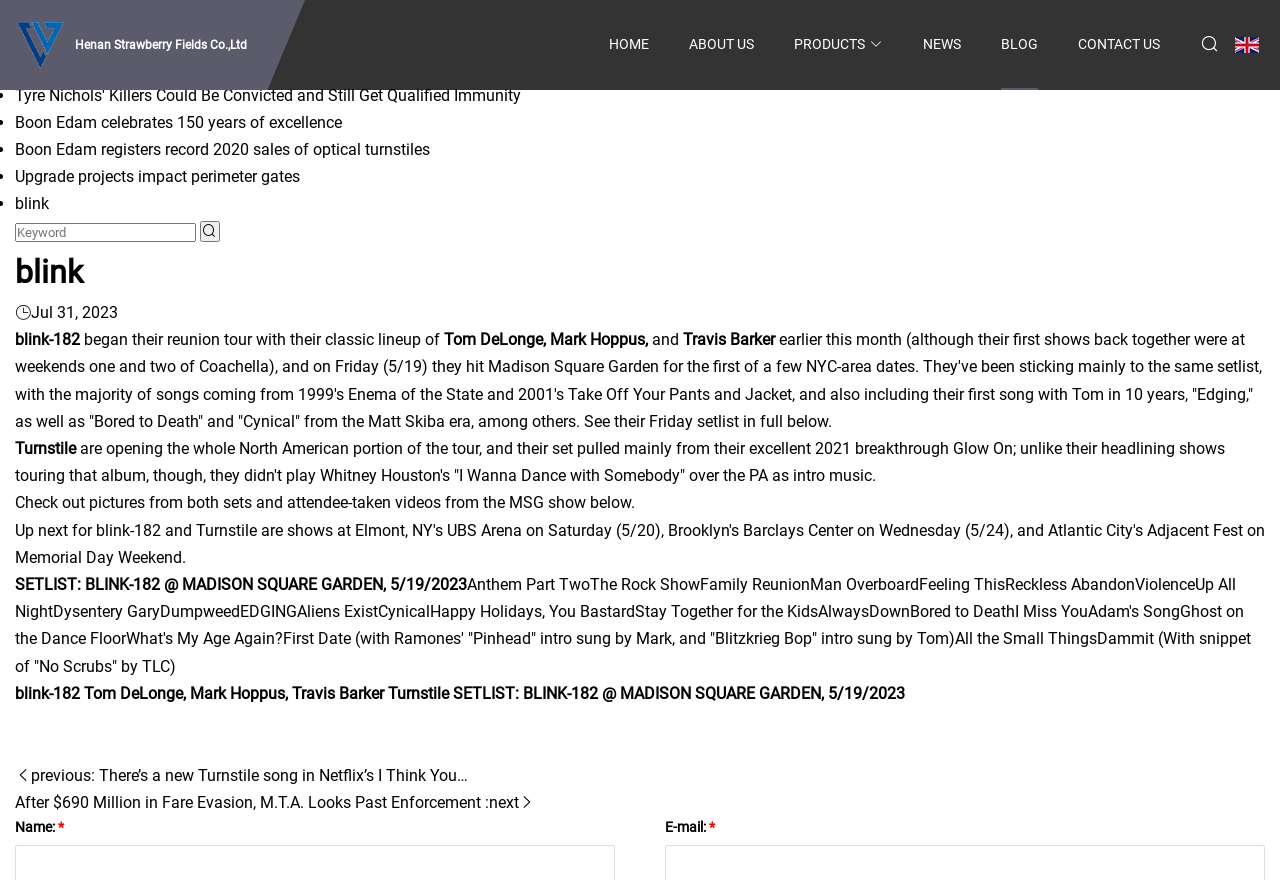Find the bounding box coordinates for the HTML element specified by: "Contact us".

[0.842, 0.0, 0.906, 0.102]